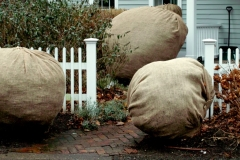What atmosphere does the scene evoke?
Answer with a single word or phrase, using the screenshot for reference.

Serene and contemplative